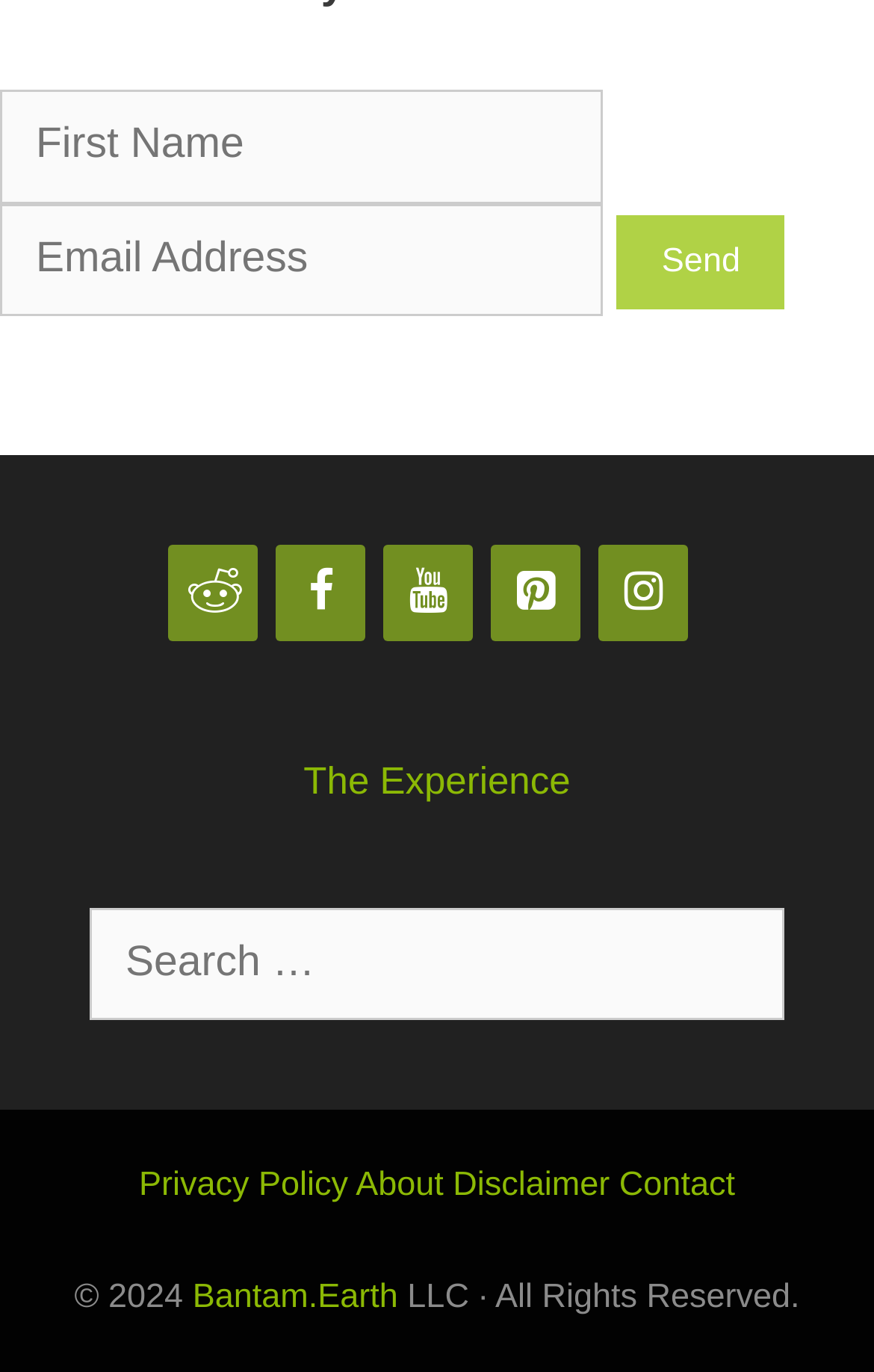Identify the bounding box coordinates of the part that should be clicked to carry out this instruction: "View privacy policy".

[0.159, 0.85, 0.398, 0.877]